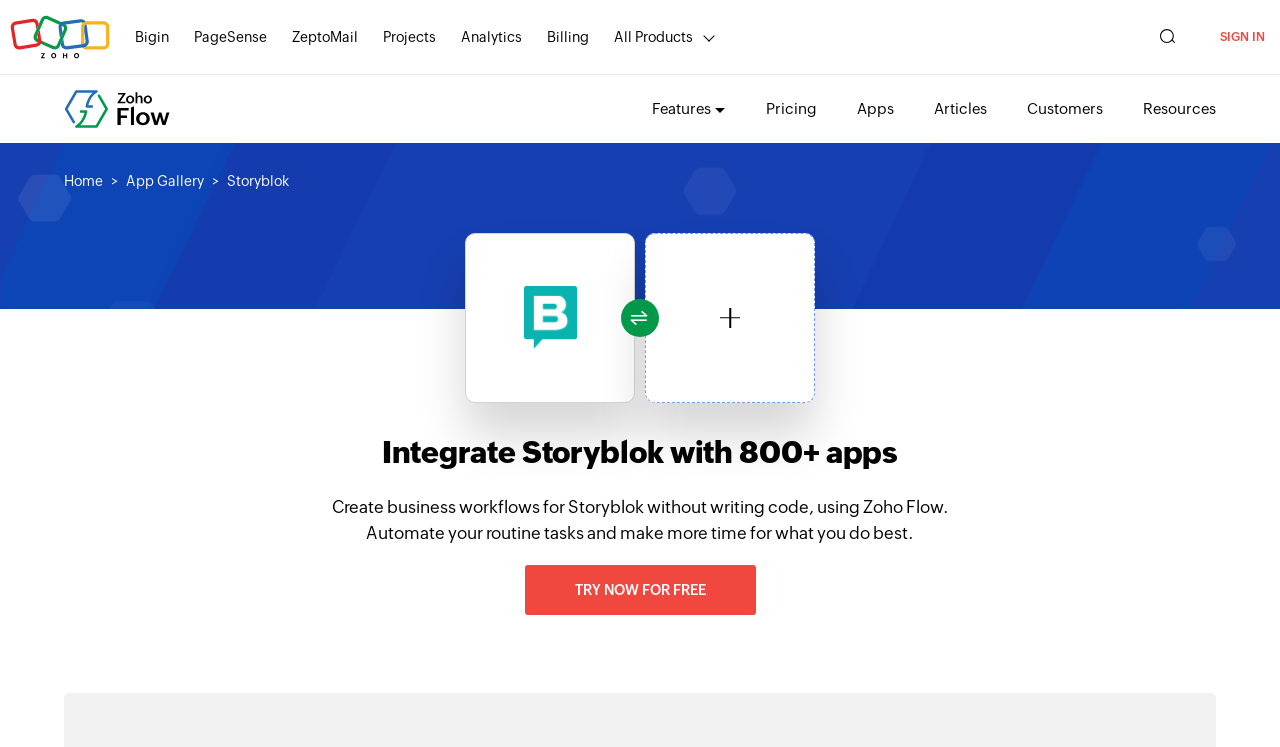What is the call-to-action on the webpage?
Ensure your answer is thorough and detailed.

I found this answer by looking at the link element with the text 'TRY NOW FOR FREE' which is a call-to-action button on the webpage.